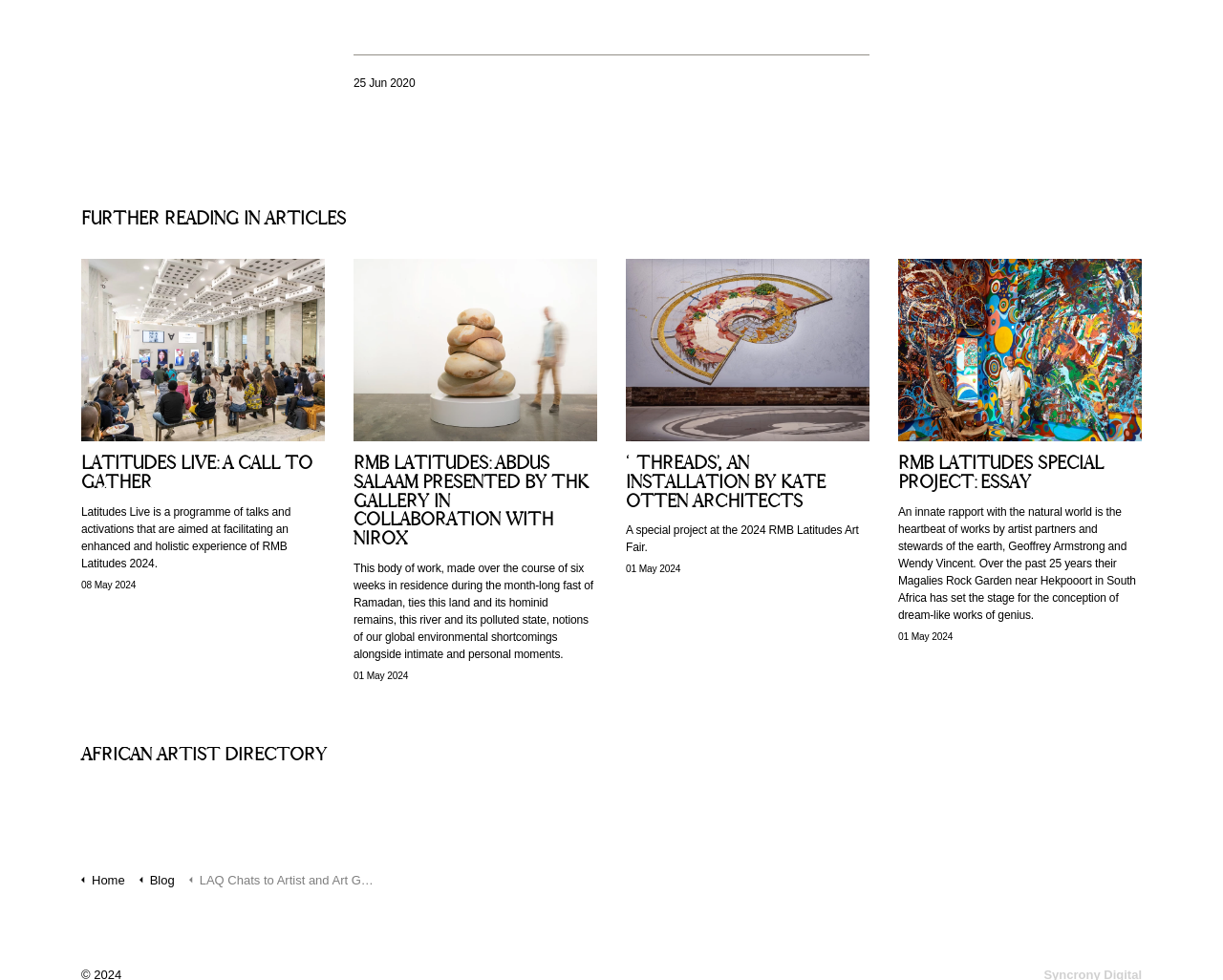What is the name of the installation by Kate Otten Architects? Based on the screenshot, please respond with a single word or phrase.

THREADS